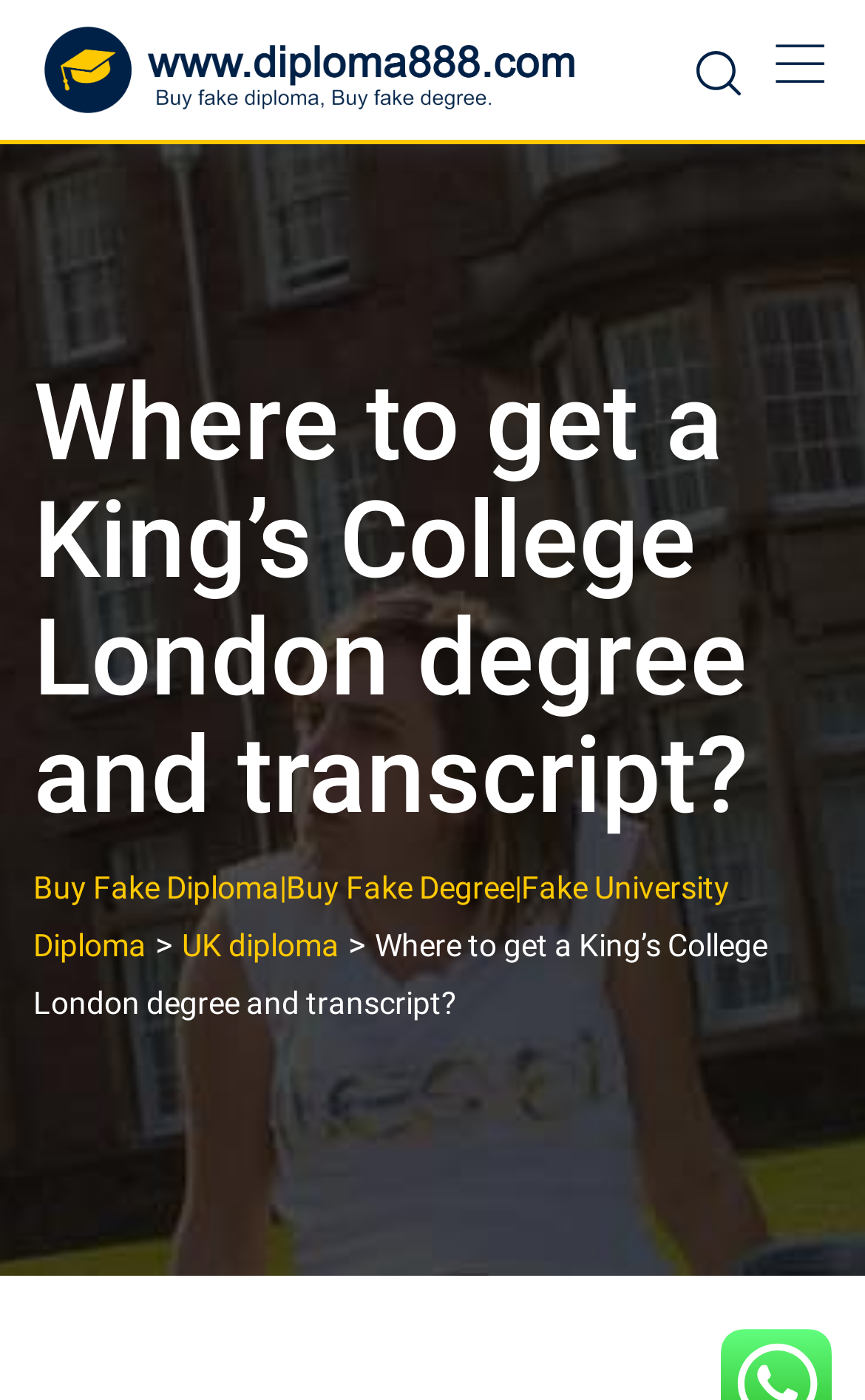What is the link 'UK diploma' related to?
Based on the image, provide a one-word or brief-phrase response.

Buying UK diploma